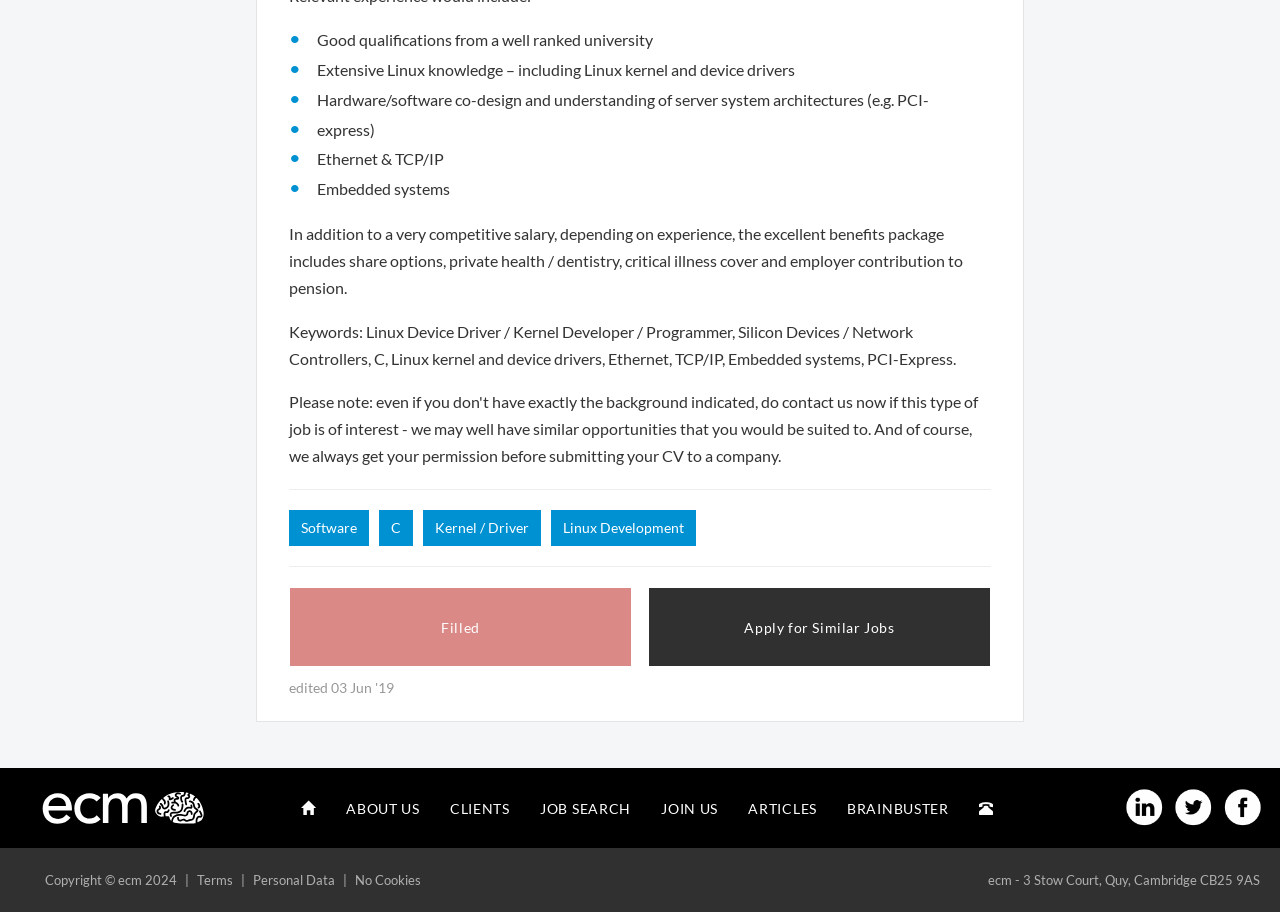What is the current status of the job? Analyze the screenshot and reply with just one word or a short phrase.

Filled